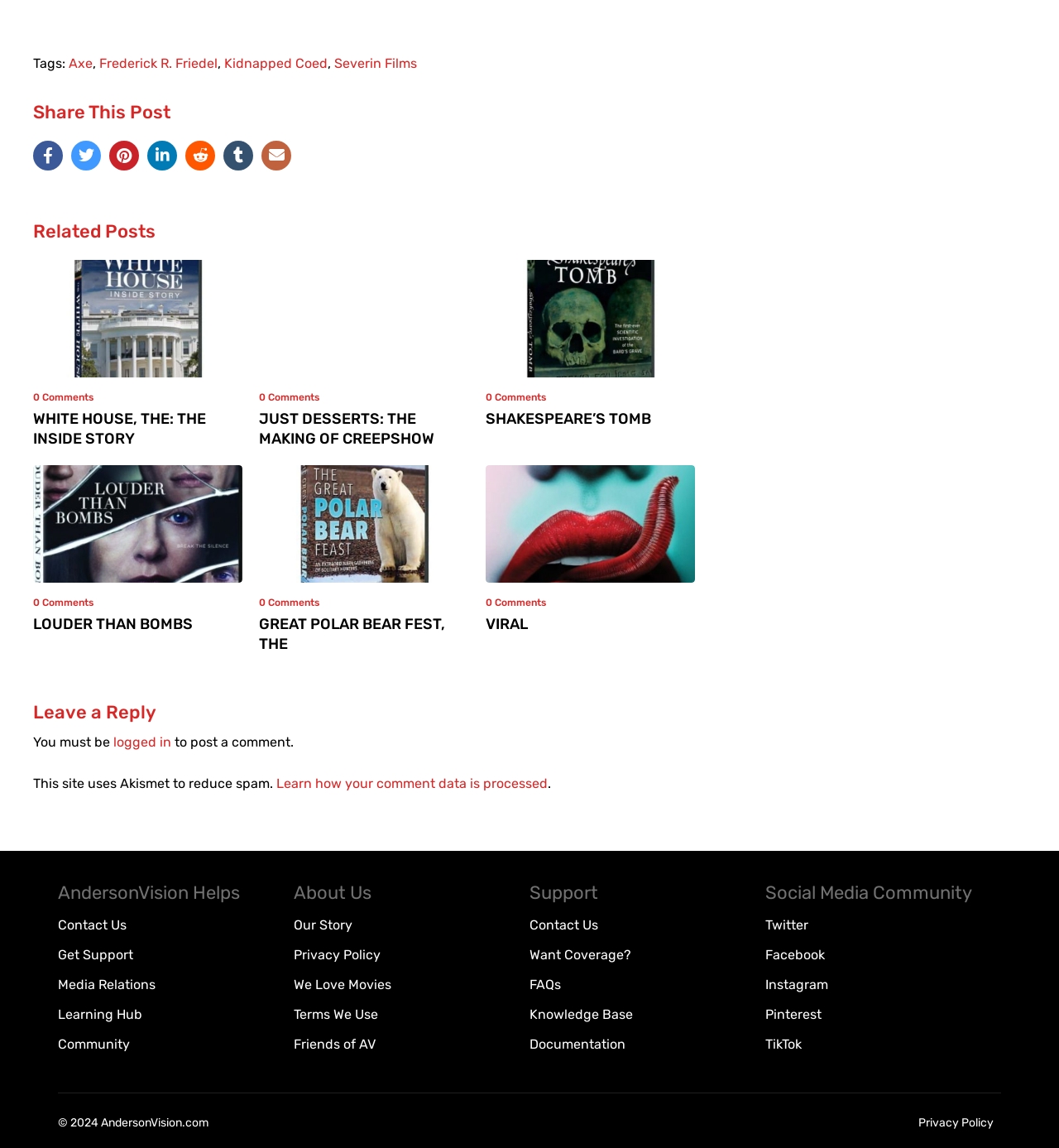Please give a concise answer to this question using a single word or phrase: 
How many related posts are there?

4